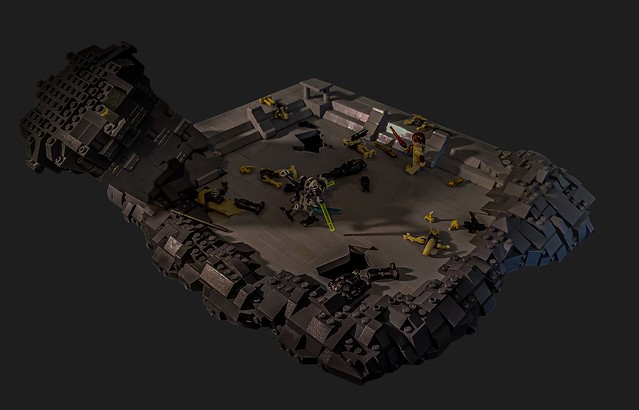What is the state of the surrounding structures?
Relying on the image, give a concise answer in one word or a brief phrase.

Remnants